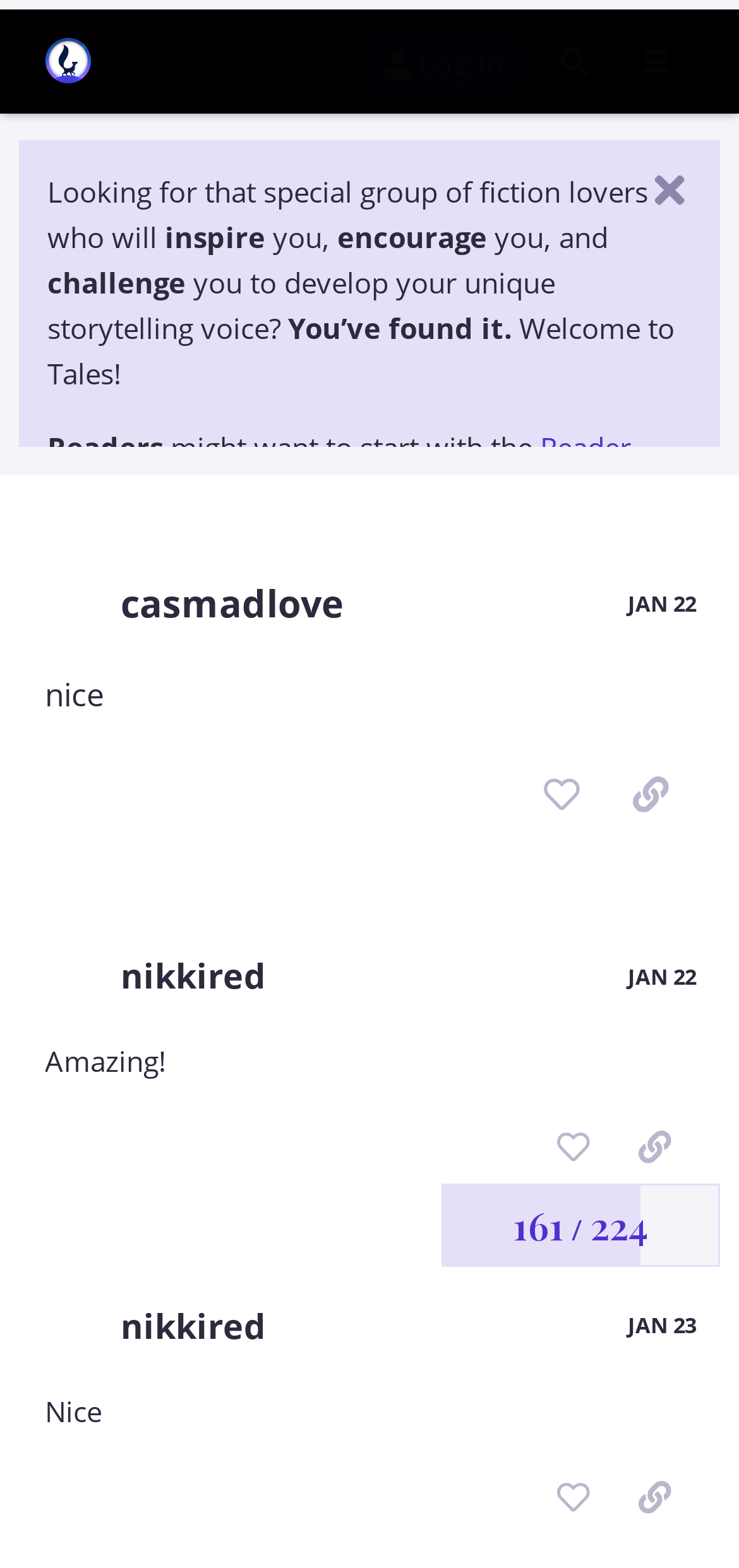Given the description of the UI element: "Feb 9", predict the bounding box coordinates in the form of [left, top, right, bottom], with each value being a float between 0 and 1.

[0.87, 0.806, 0.942, 0.824]